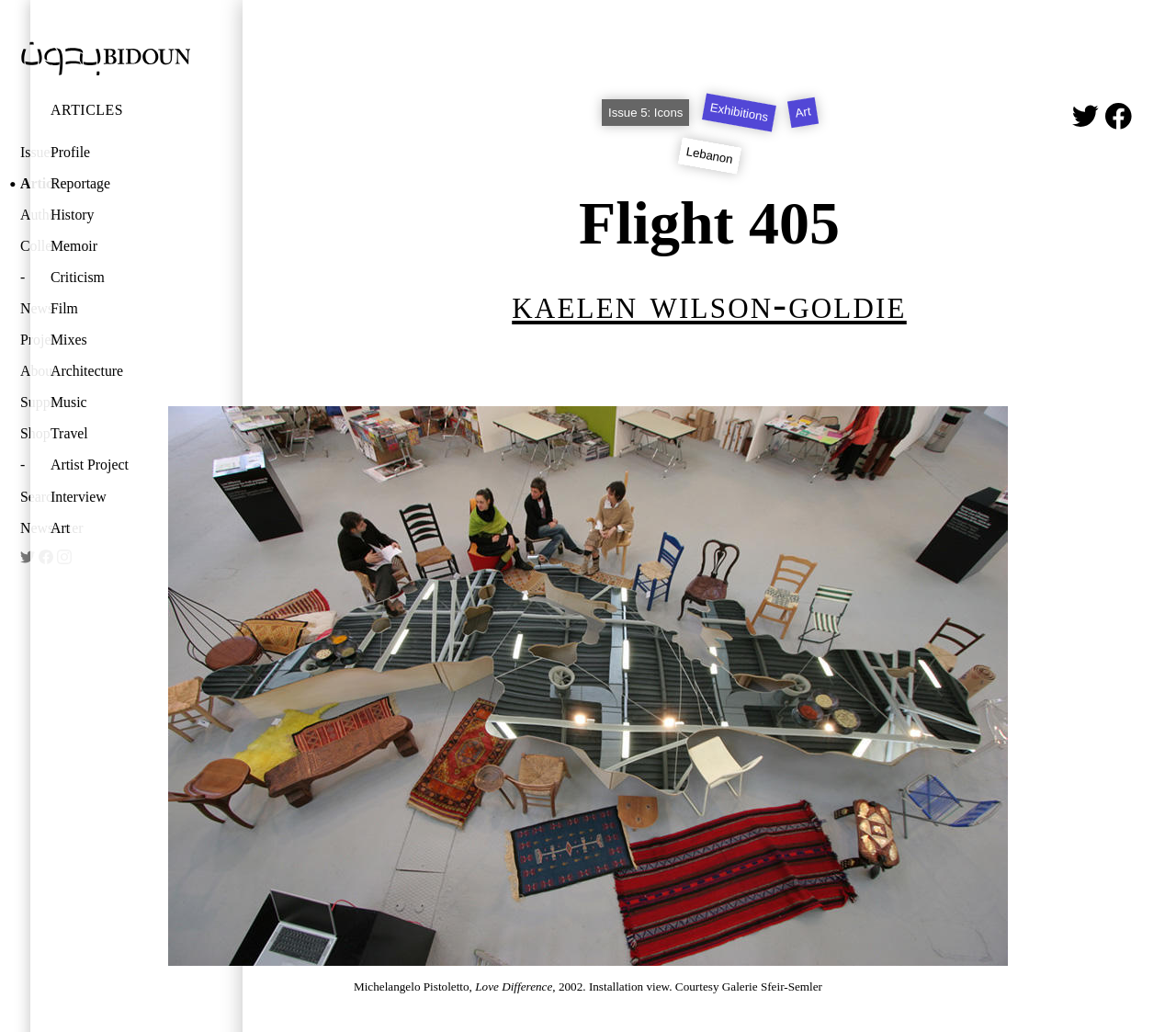What type of installation is shown in the figure?
Answer the question with as much detail as possible.

I found the answer by looking at the figcaption element that contains the text 'Love Difference', which is likely the type of installation being shown in the figure.